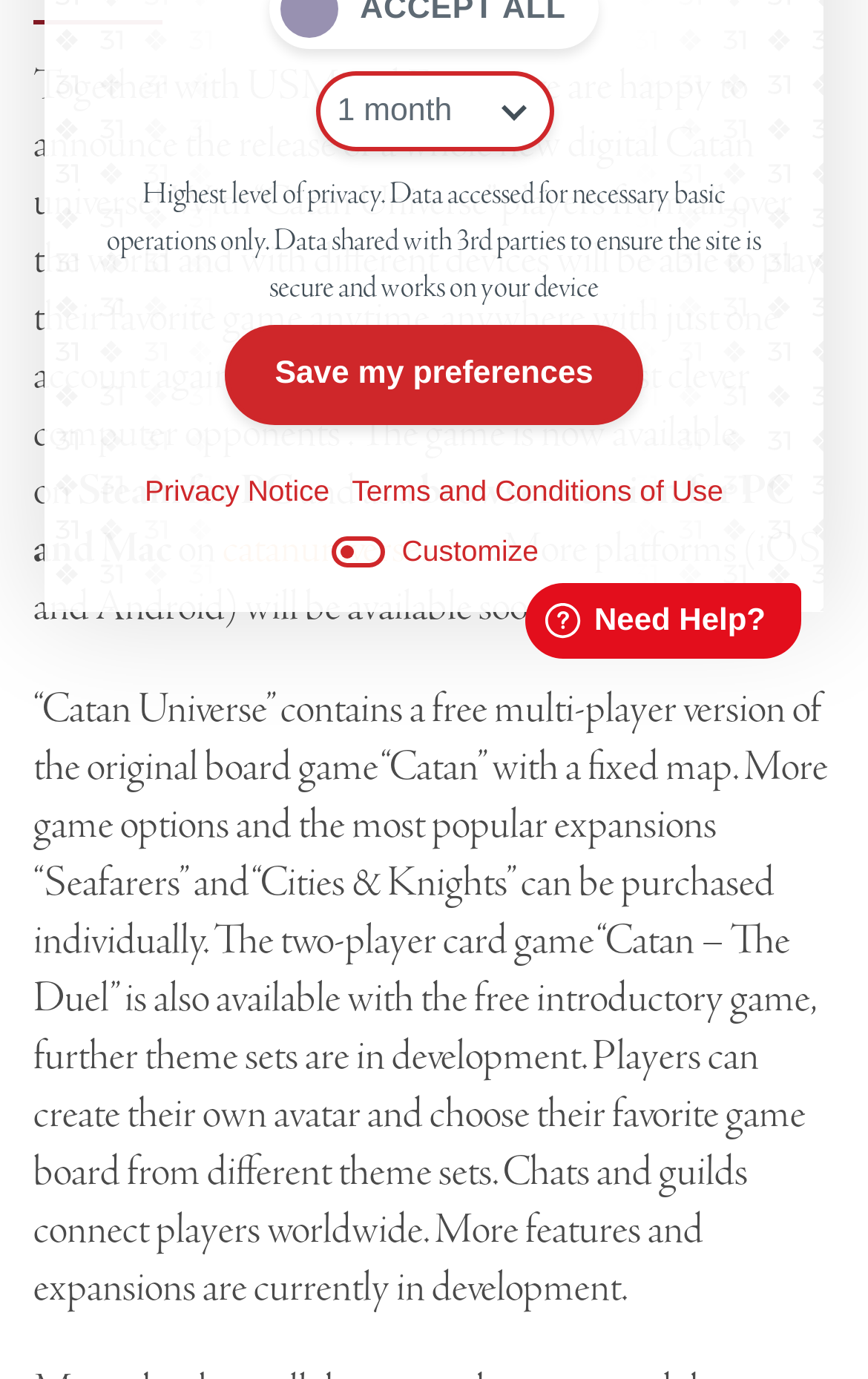Extract the bounding box coordinates of the UI element described: "Privacy Notice". Provide the coordinates in the format [left, top, right, bottom] with values ranging from 0 to 1.

[0.167, 0.34, 0.38, 0.373]